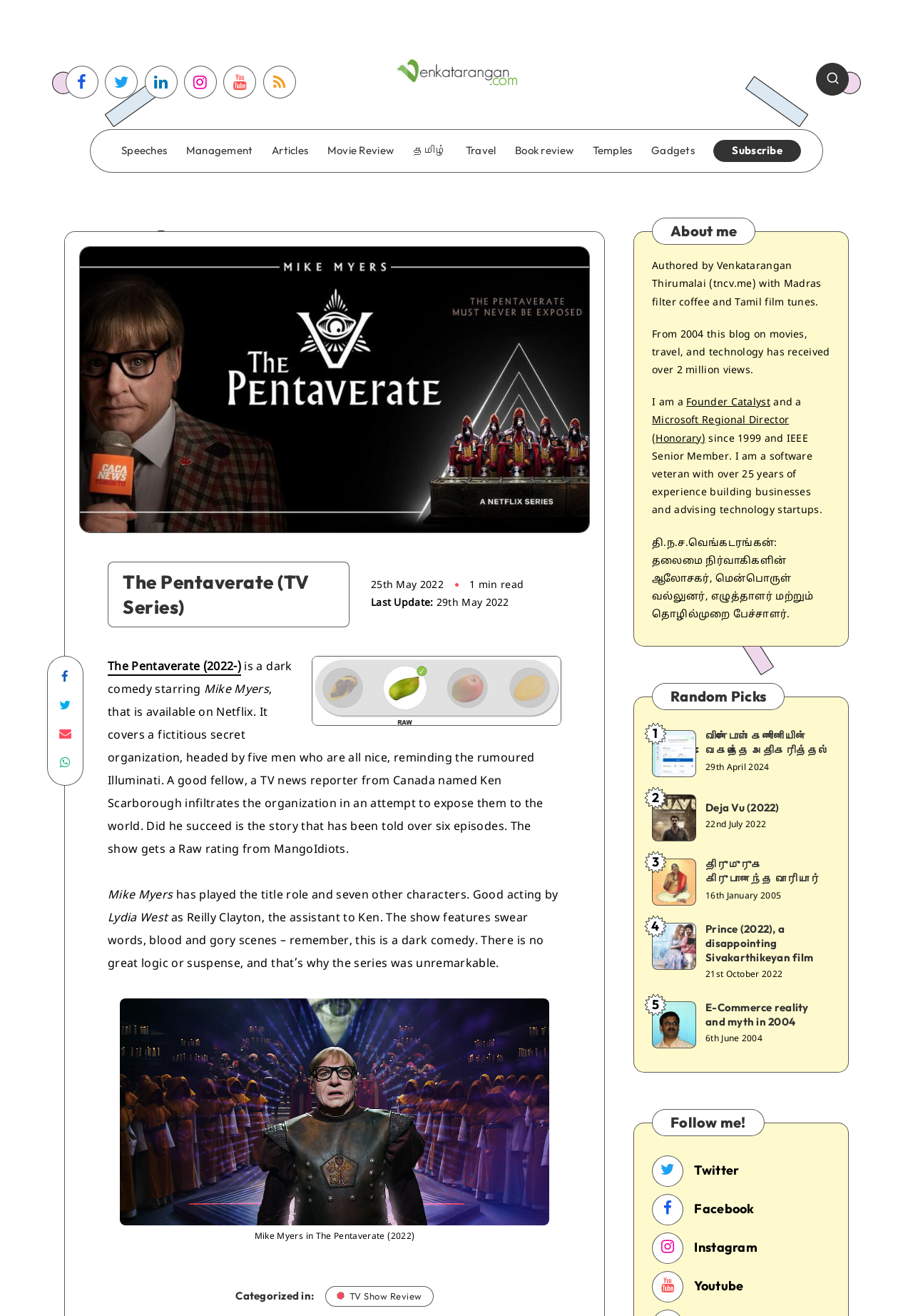From the given element description: "TV Show Review", find the bounding box for the UI element. Provide the coordinates as four float numbers between 0 and 1, in the order [left, top, right, bottom].

[0.356, 0.977, 0.475, 0.993]